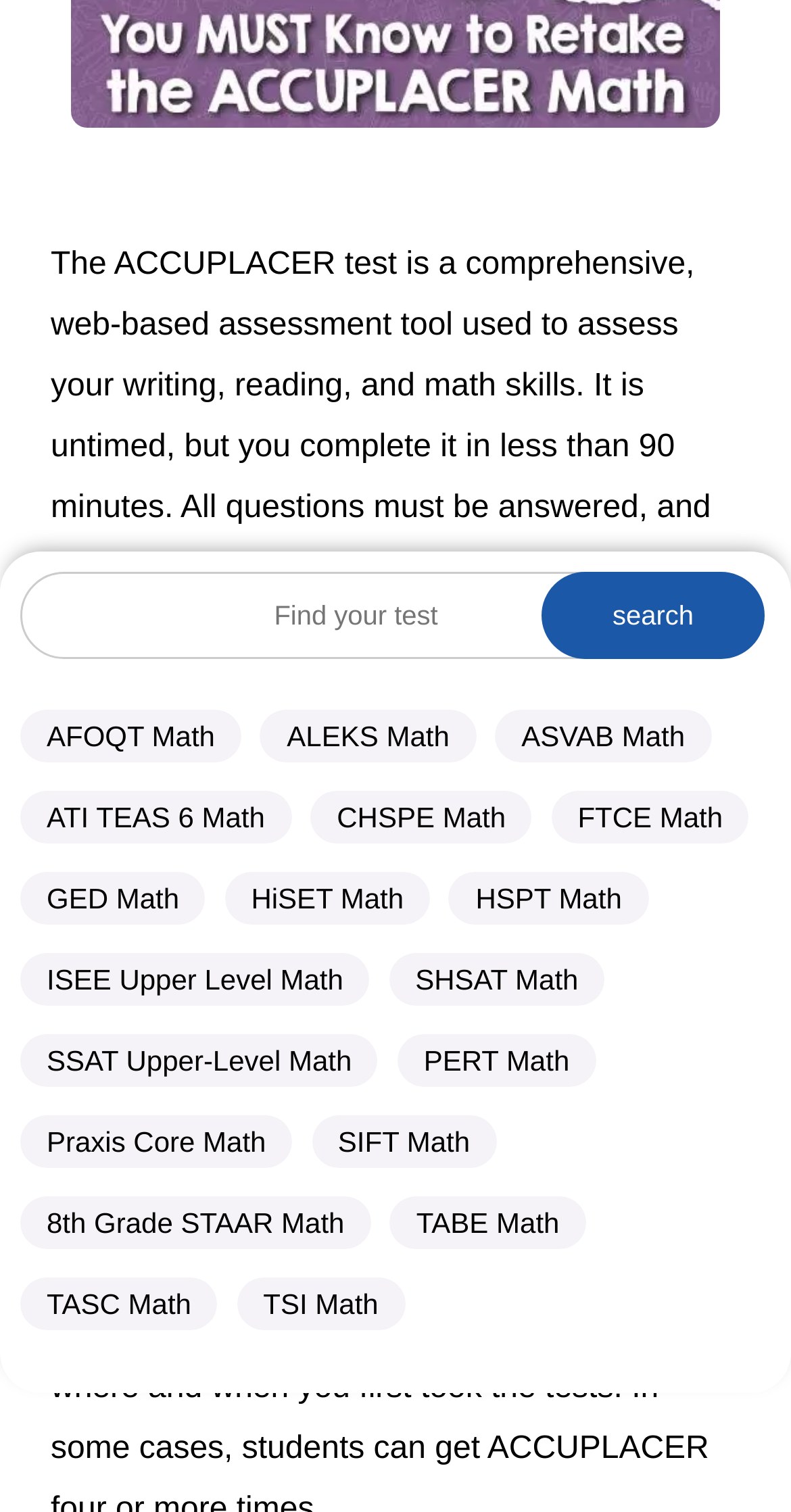Specify the bounding box coordinates (top-left x, top-left y, bottom-right x, bottom-right y) of the UI element in the screenshot that matches this description: CHSPE Math

[0.393, 0.523, 0.673, 0.558]